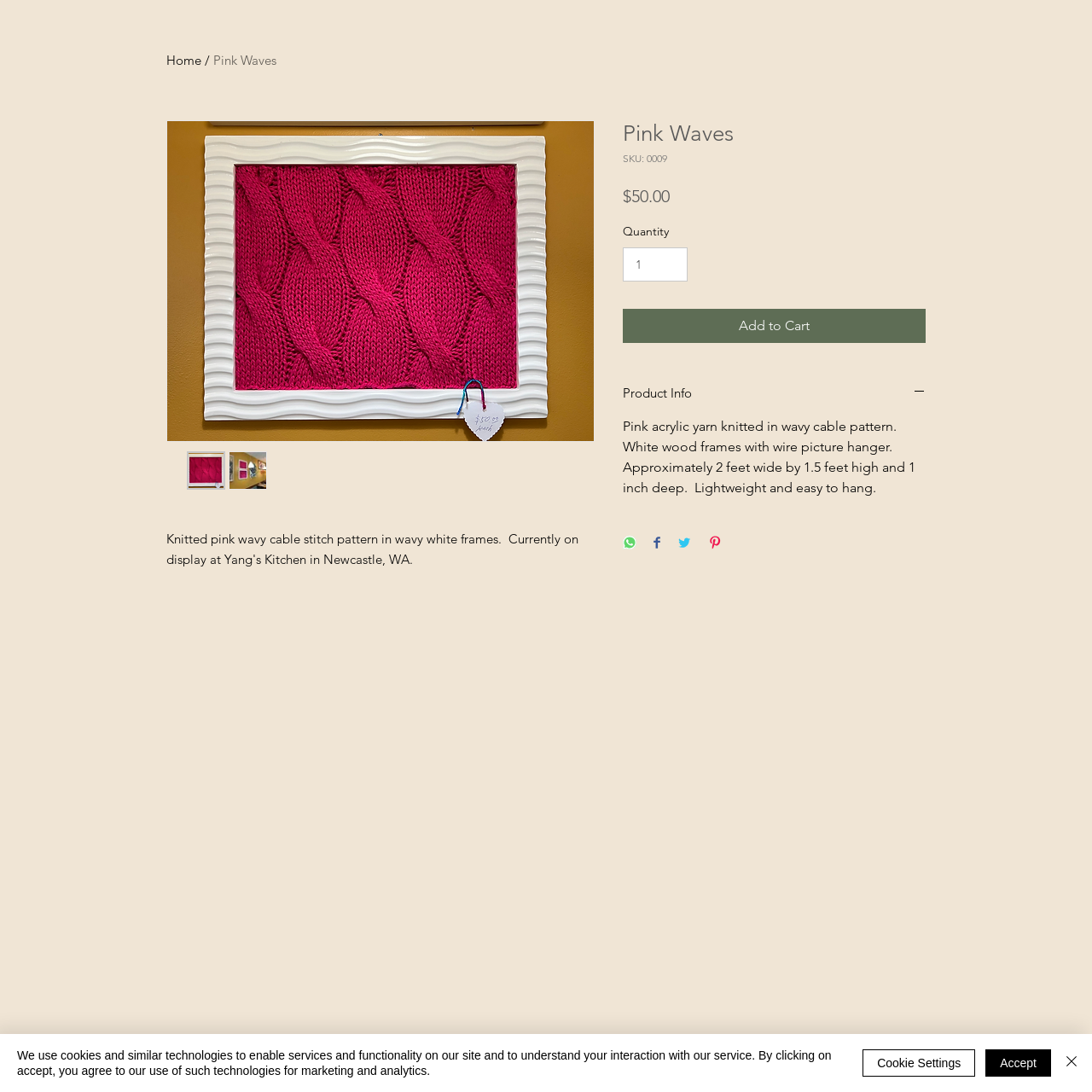Explain the webpage's layout and main content in detail.

This webpage is about a product called "Pink Waves" which is a knitted pink wavy cable stitch pattern in a wavy white frame. The product is currently on display at Yang's Kitchen in Newcastle, WA.

At the top of the page, there is a navigation menu with a "Home" link and a disabled element. Below the navigation menu, there is a large image of the "Pink Waves" product, accompanied by two thumbnail images of the same product.

To the right of the large image, there is a section with product information, including the product name "Pink Waves", SKU "0009", price "$50.00", and a quantity selector. Below this section, there is an "Add to Cart" button and a "Product Info" button that expands to reveal more information about the product.

The product information section includes a detailed description of the product, stating that it is made of pink acrylic yarn knitted in a wavy cable pattern, with white wood frames and wire picture hanger. The product dimensions are approximately 2 feet wide by 1.5 feet high and 1 inch deep, and it is lightweight and easy to hang.

Below the product information section, there are social media sharing buttons for WhatsApp, Facebook, Twitter, and Pinterest. At the very bottom of the page, there is a cookie notification alert with buttons to "Accept", "Cookie Settings", and "Close".